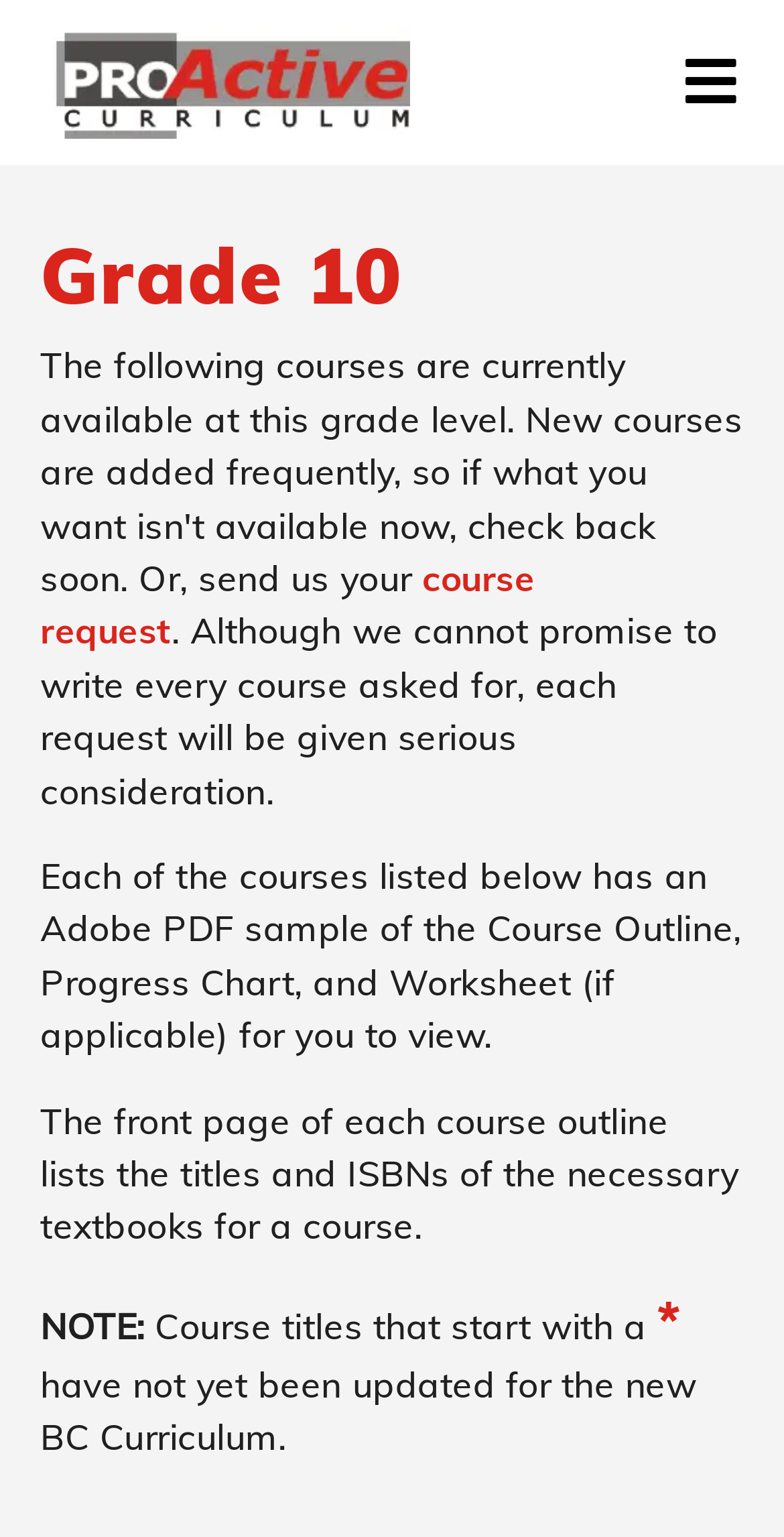Provide a single word or phrase answer to the question: 
What is the significance of the asterisk symbol?

Indicates courses not updated